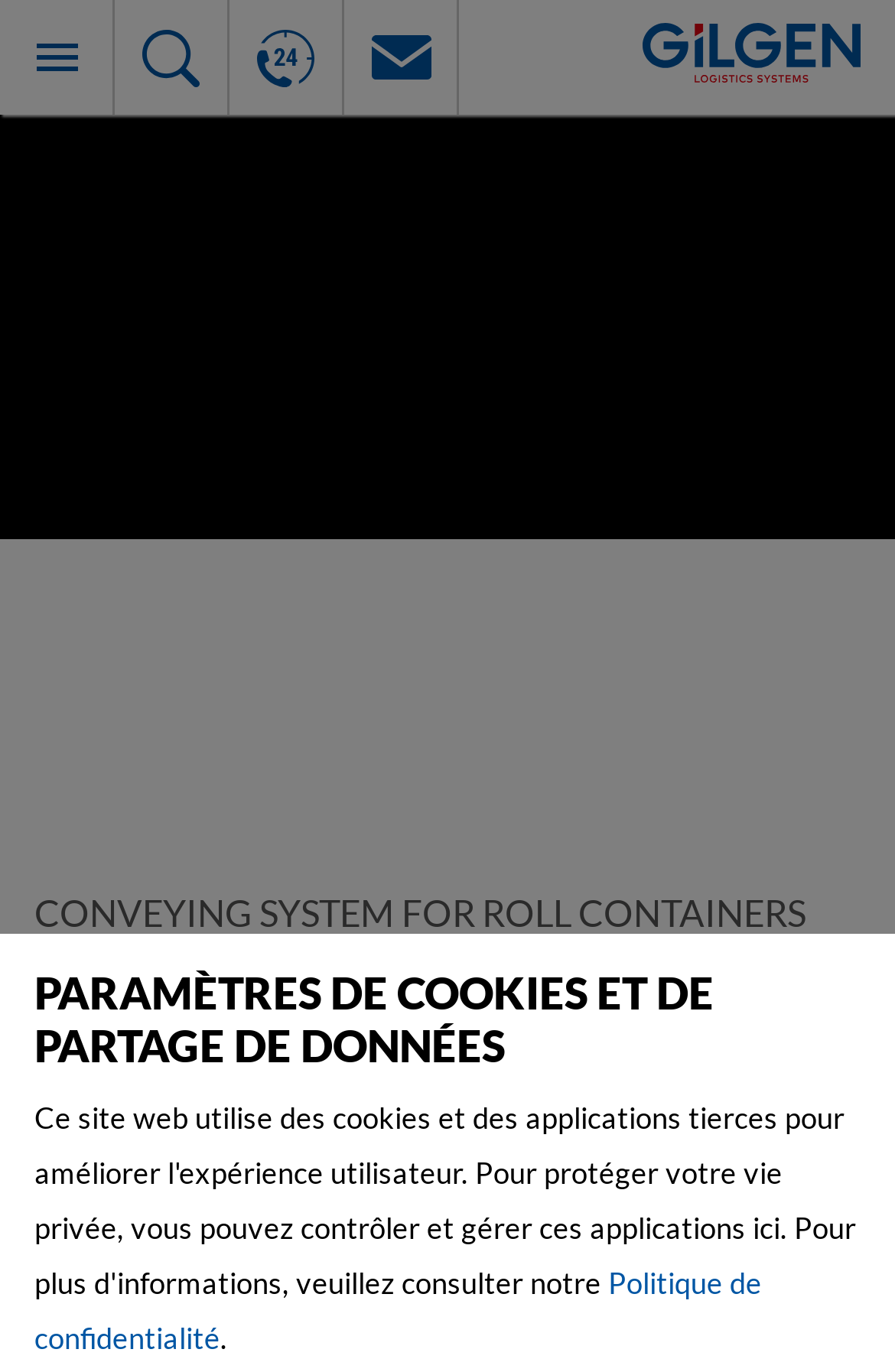Pinpoint the bounding box coordinates of the clickable area needed to execute the instruction: "Visit Linkedin". The coordinates should be specified as four float numbers between 0 and 1, i.e., [left, top, right, bottom].

[0.038, 0.241, 0.167, 0.299]